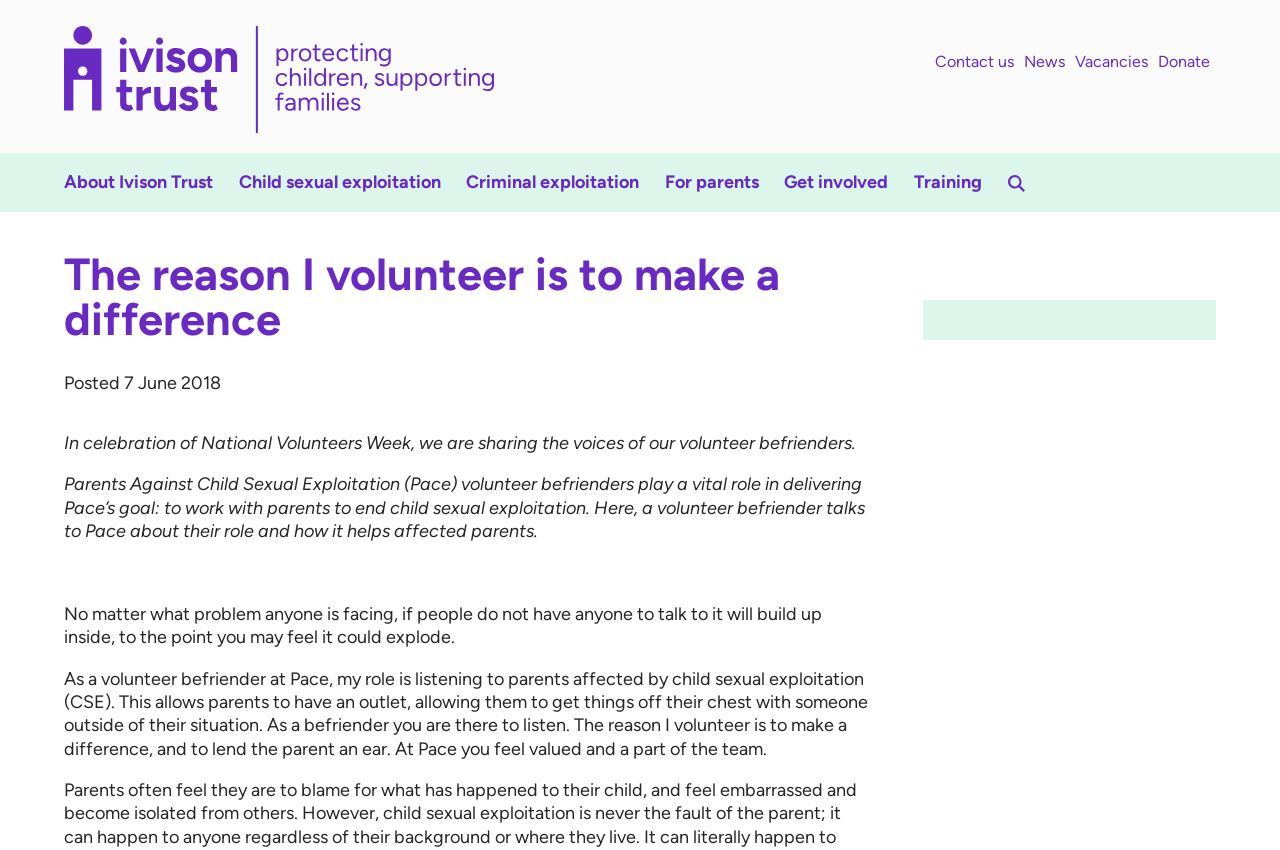Identify the bounding box coordinates of the region that should be clicked to execute the following instruction: "Read the news".

[0.8, 0.054, 0.832, 0.093]